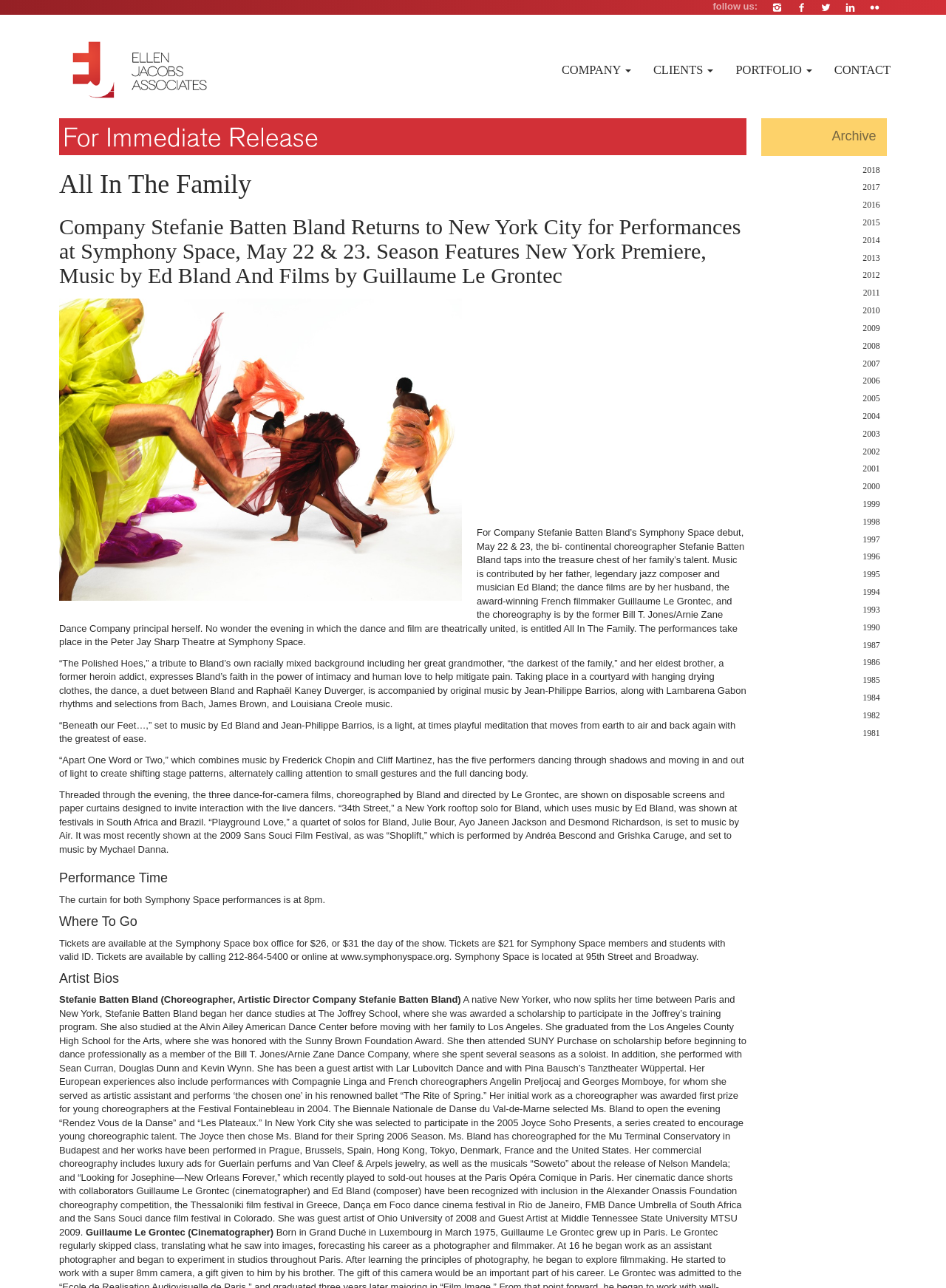Identify and extract the heading text of the webpage.

All In The Family